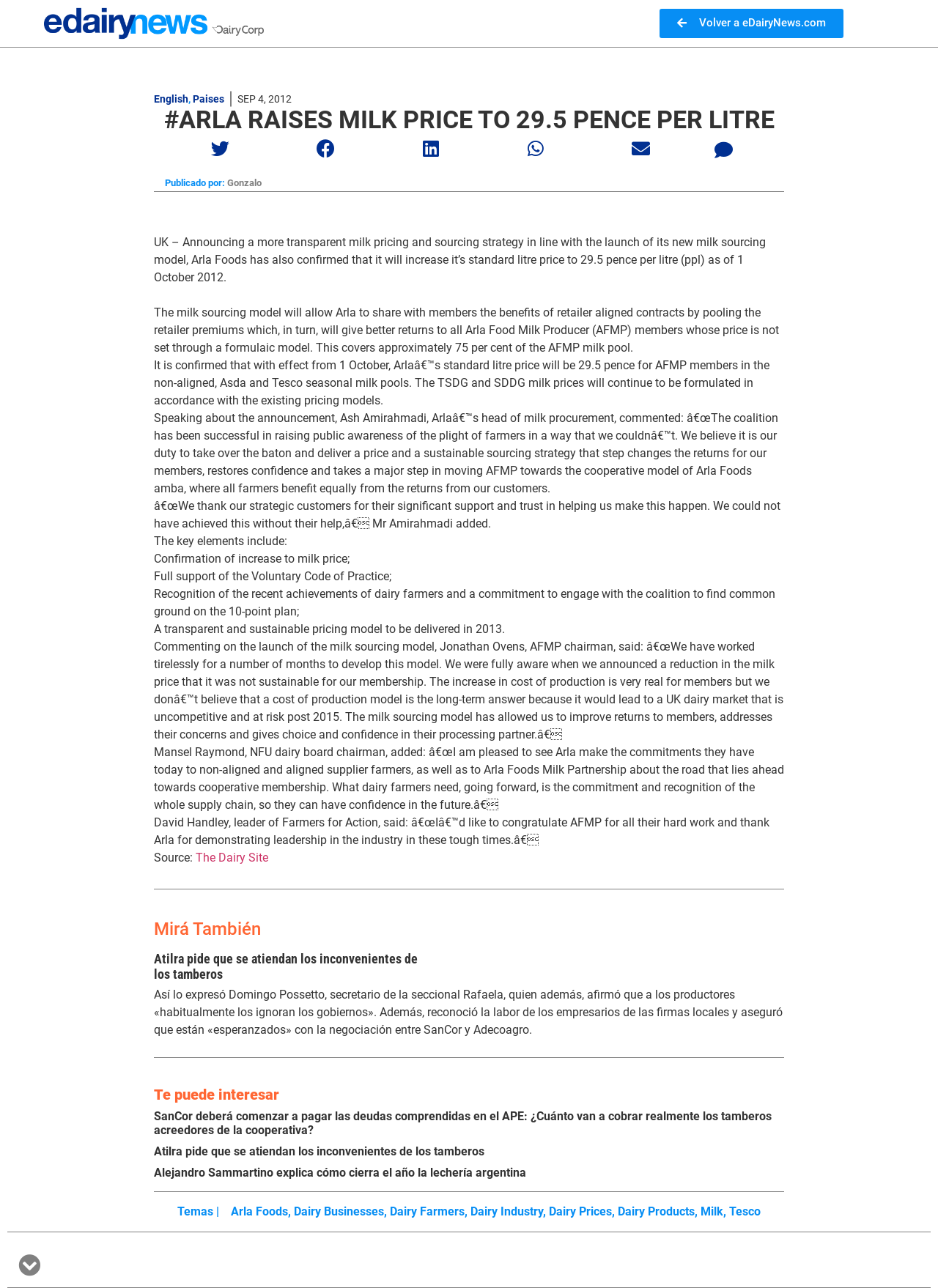What is the name of the dairy board chairman who commented on Arla's commitments?
Based on the image, give a one-word or short phrase answer.

Mansel Raymond